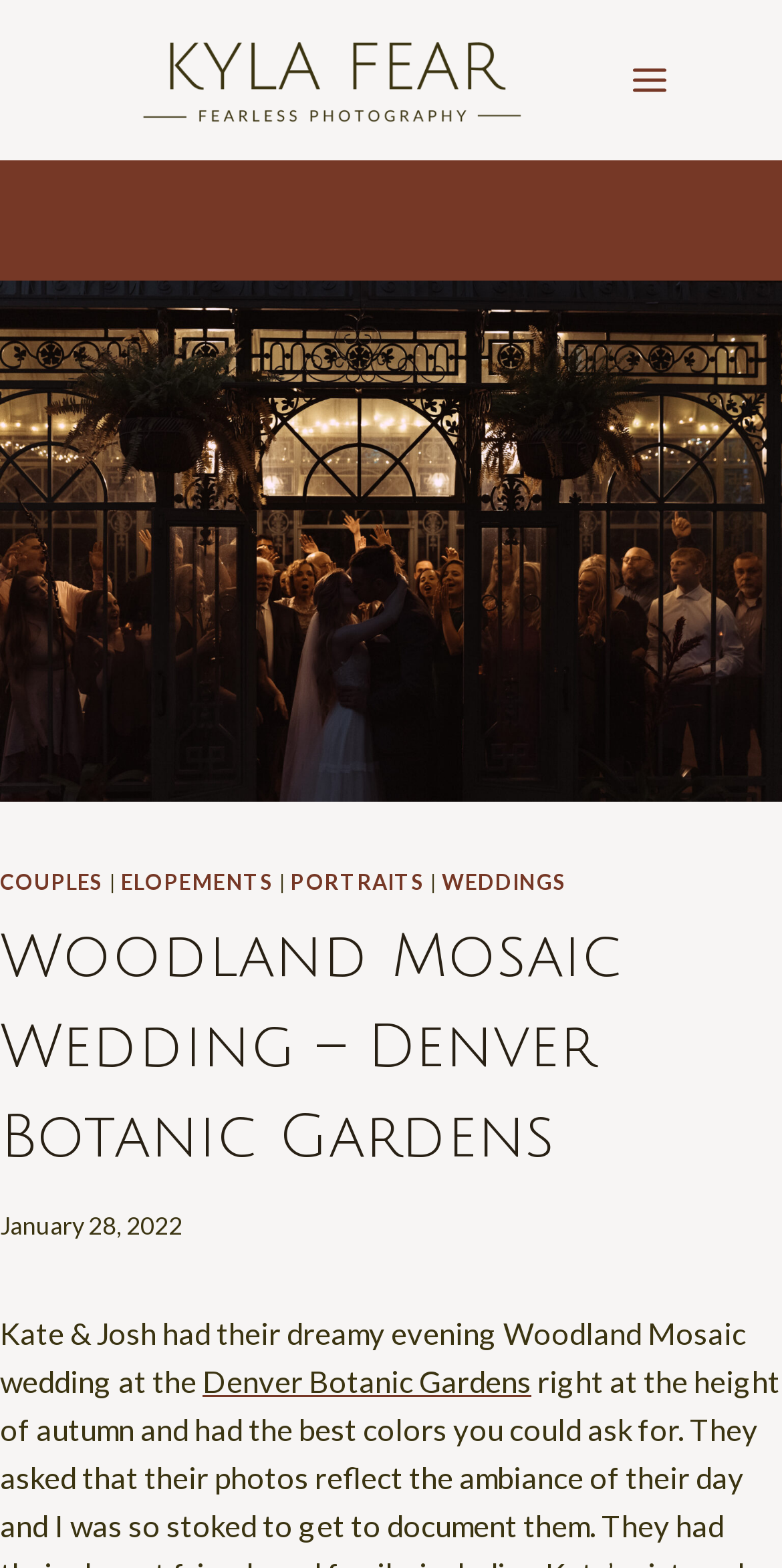Bounding box coordinates should be provided in the format (top-left x, top-left y, bottom-right x, bottom-right y) with all values between 0 and 1. Identify the bounding box for this UI element: Accept All Cookies

None